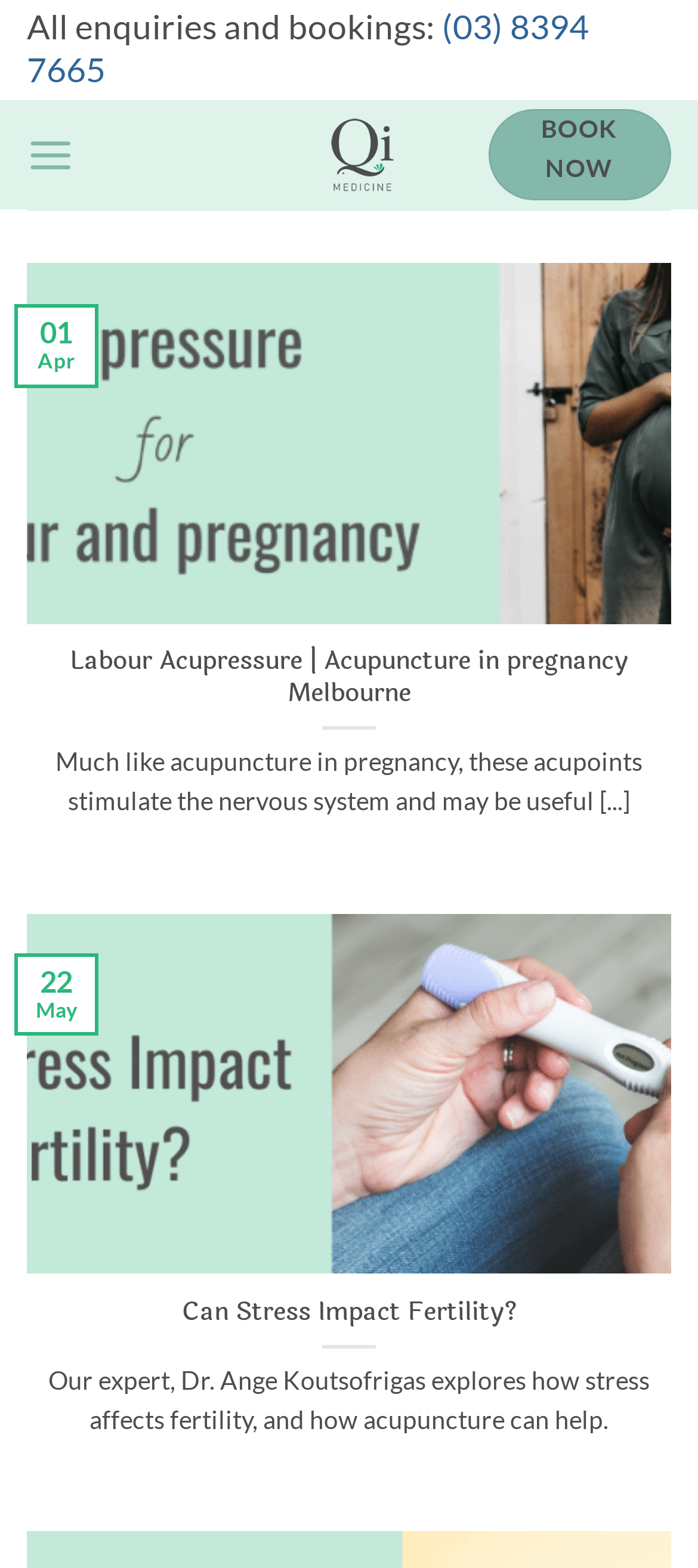How many images are on the webpage?
Using the picture, provide a one-word or short phrase answer.

3